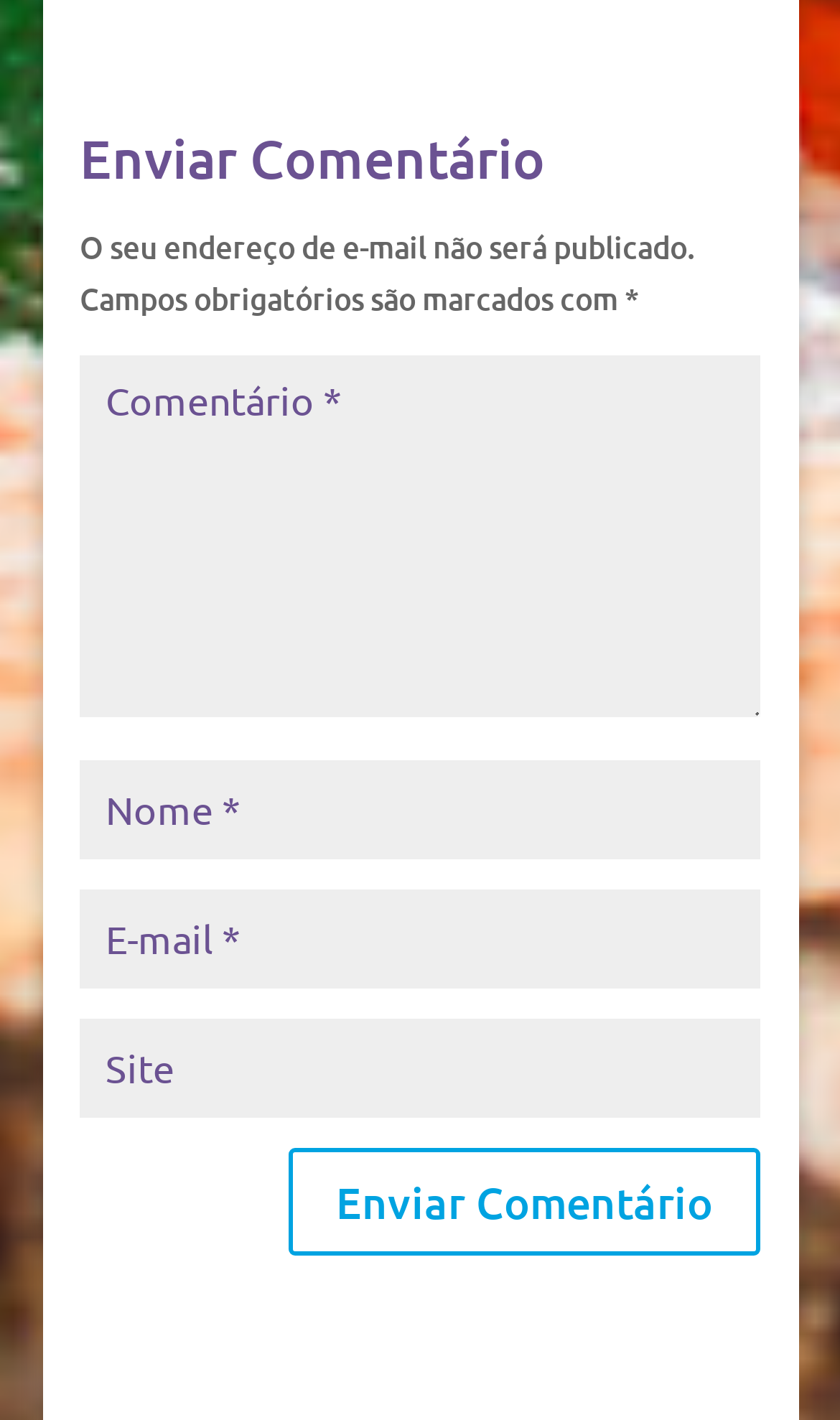Identify and provide the bounding box coordinates of the UI element described: "input value="Site" name="url"". The coordinates should be formatted as [left, top, right, bottom], with each number being a float between 0 and 1.

[0.095, 0.718, 0.905, 0.788]